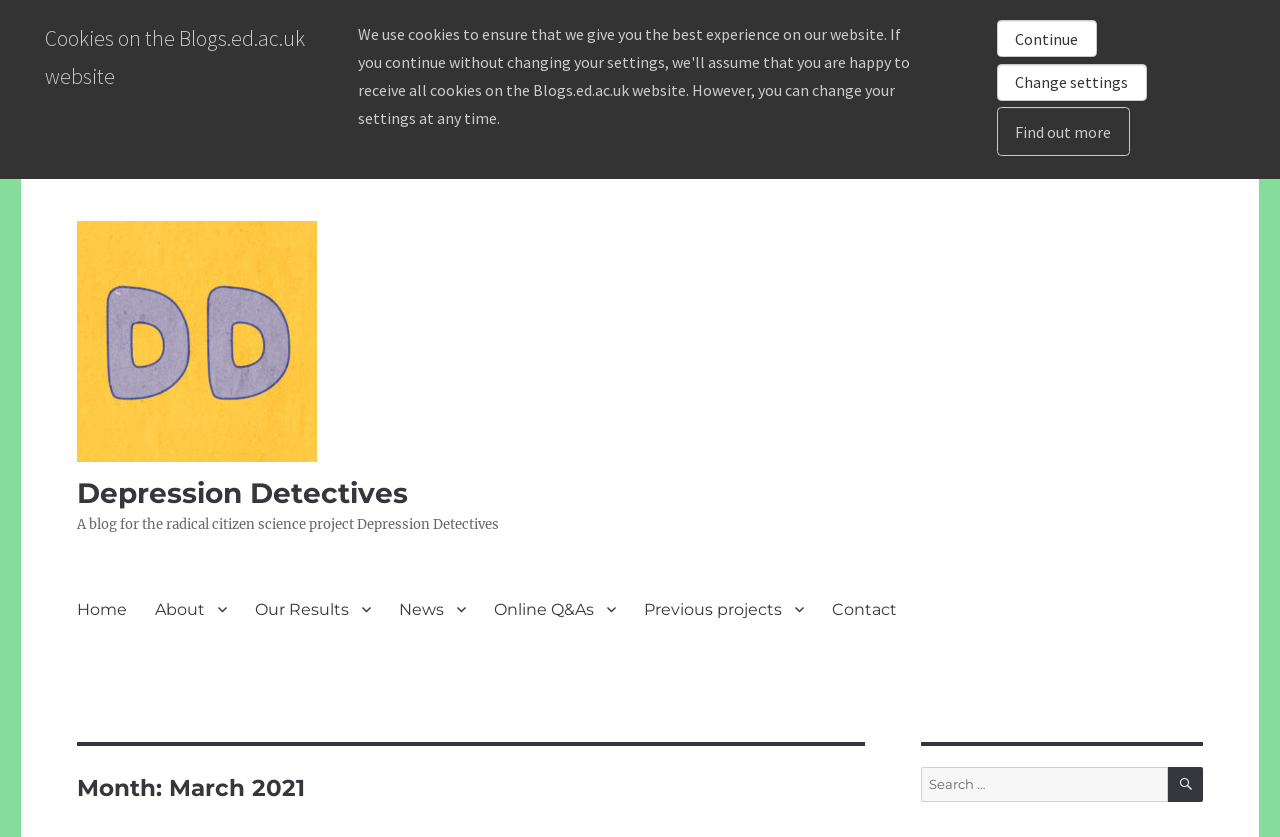Please determine the bounding box coordinates of the element to click on in order to accomplish the following task: "Go to the 'Home' page". Ensure the coordinates are four float numbers ranging from 0 to 1, i.e., [left, top, right, bottom].

[0.049, 0.703, 0.11, 0.753]